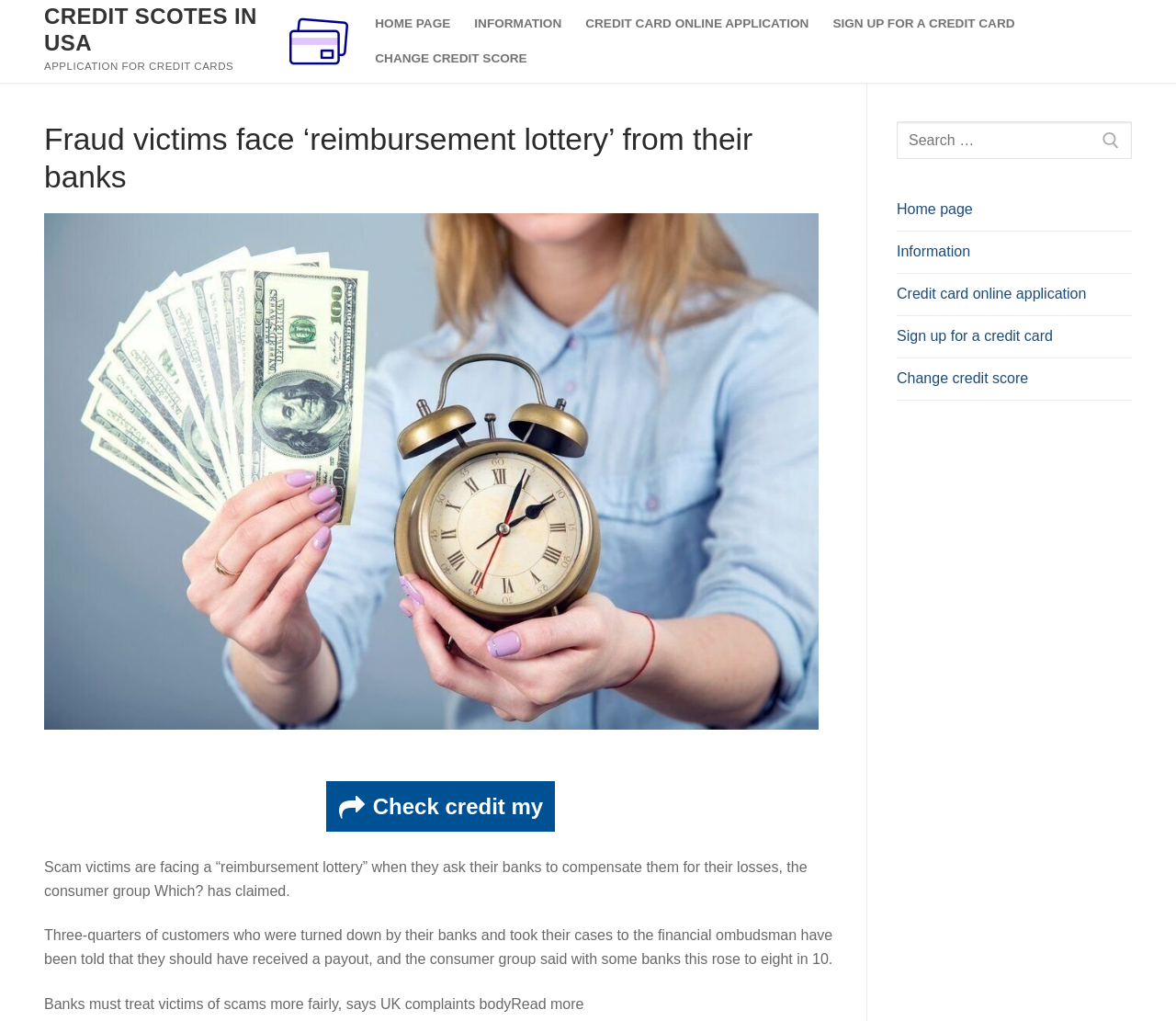Determine the bounding box coordinates of the UI element that matches the following description: "3 comments". The coordinates should be four float numbers between 0 and 1 in the format [left, top, right, bottom].

None